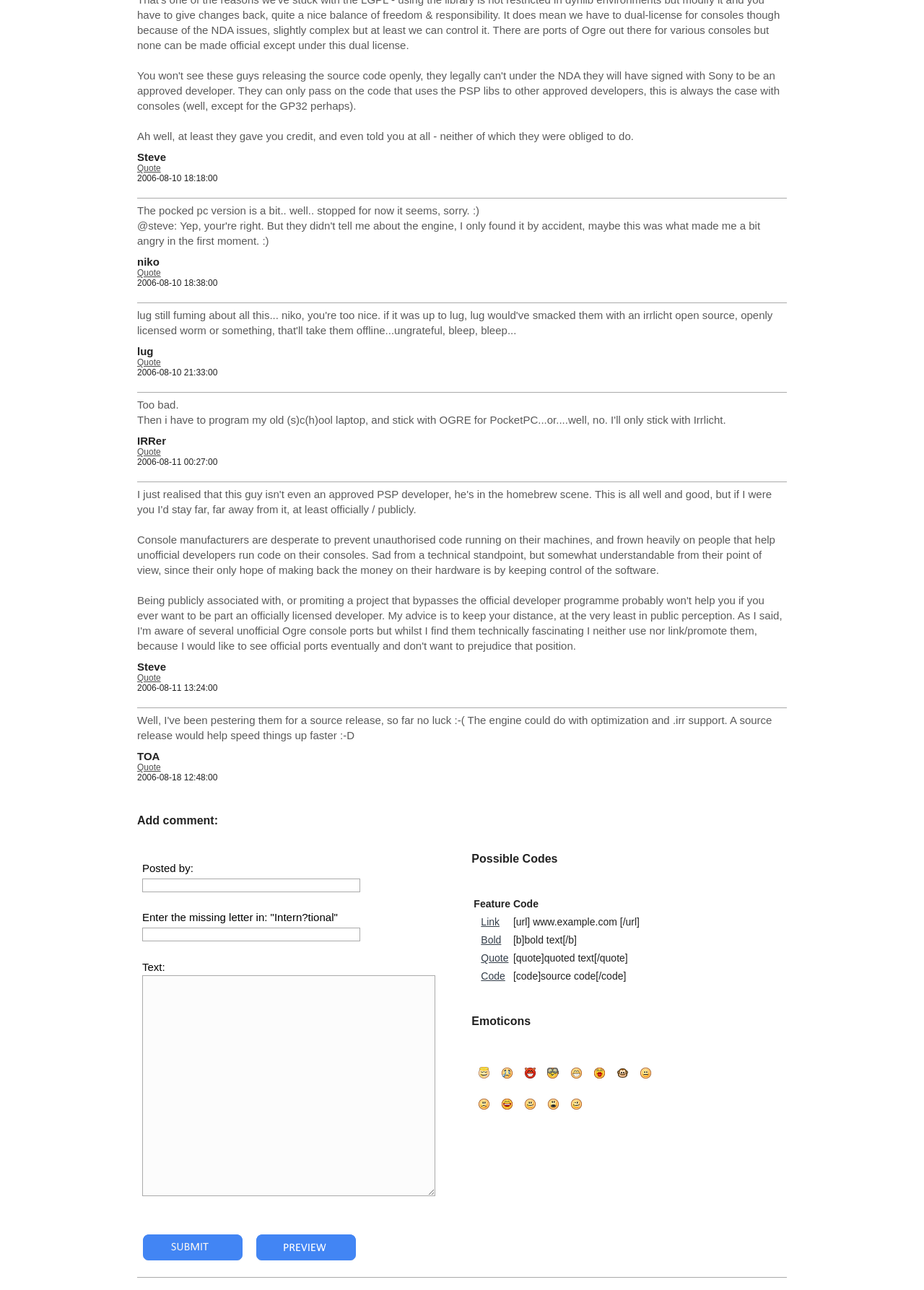Carefully examine the image and provide an in-depth answer to the question: What is the purpose of the 'Posted by:' text box?

The 'Posted by:' text box is located next to the 'Add comment:' section and is likely used to enter the username or identifier of the person posting the comment, allowing them to attribute their comment to themselves.